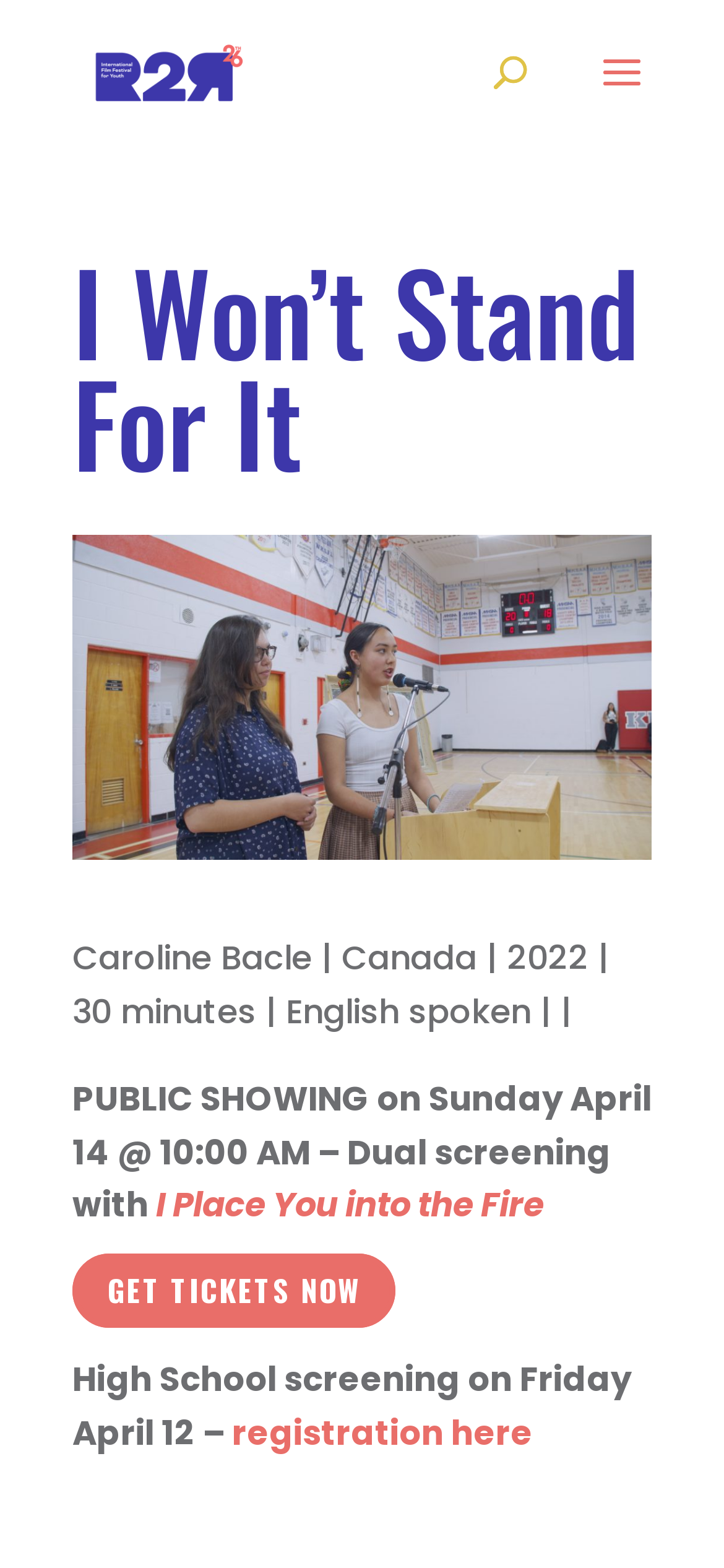Provide the bounding box coordinates of the HTML element this sentence describes: "alt="Reel to Real"".

[0.113, 0.031, 0.358, 0.06]